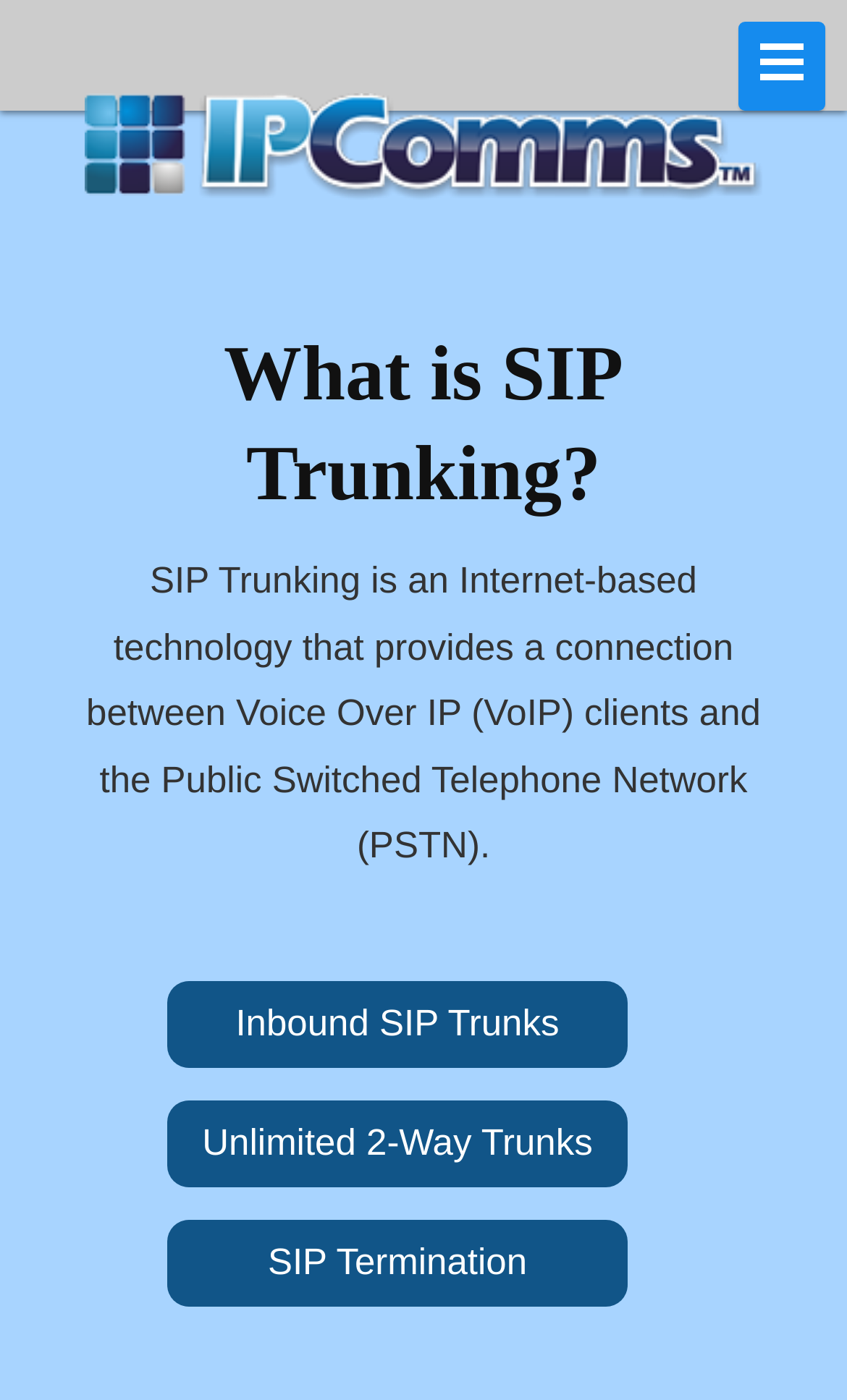Provide the bounding box coordinates of the HTML element described by the text: "SIP Termination". The coordinates should be in the format [left, top, right, bottom] with values between 0 and 1.

[0.197, 0.871, 0.741, 0.933]